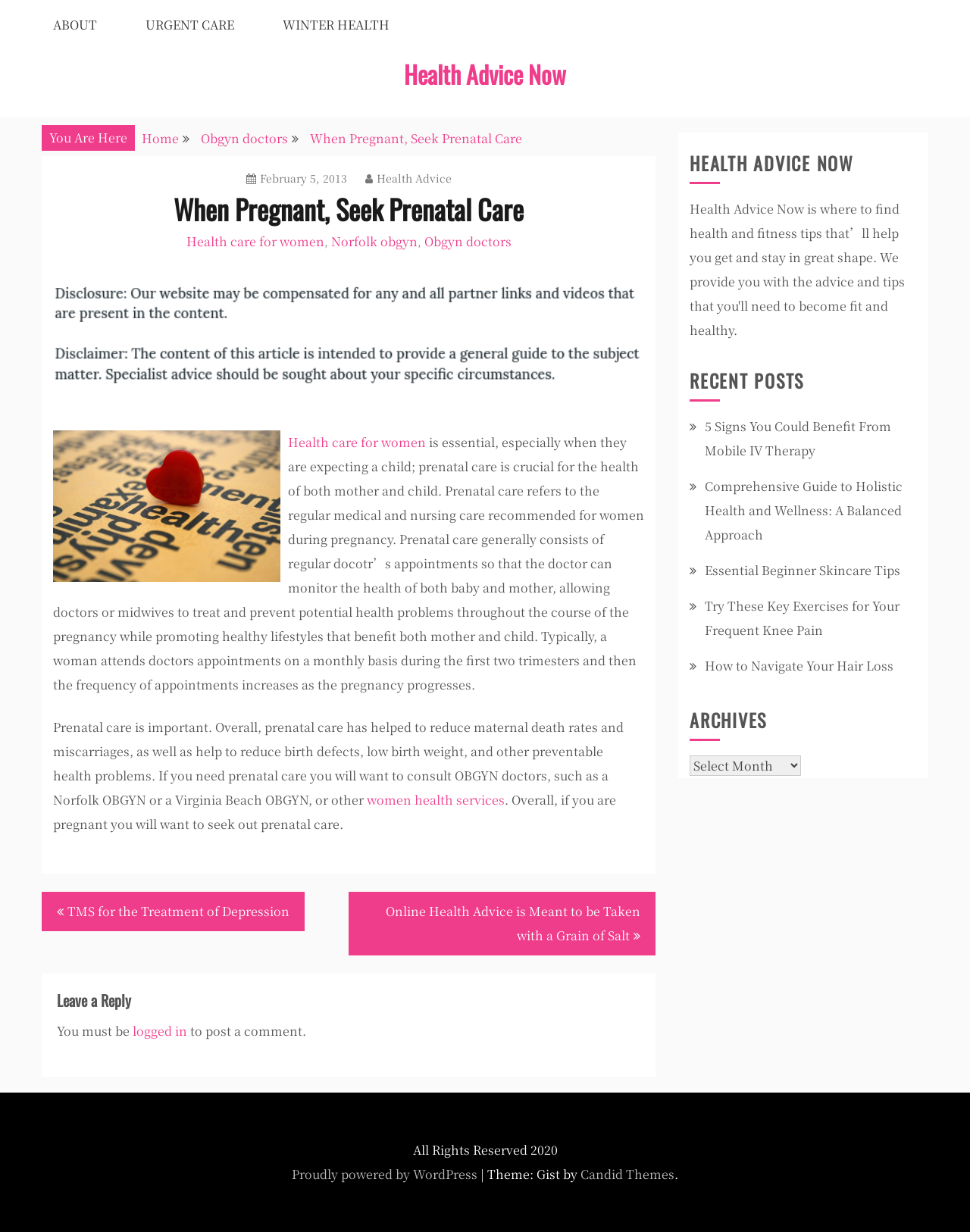Find the bounding box coordinates of the element to click in order to complete this instruction: "Click on ABOUT". The bounding box coordinates must be four float numbers between 0 and 1, denoted as [left, top, right, bottom].

[0.031, 0.0, 0.123, 0.041]